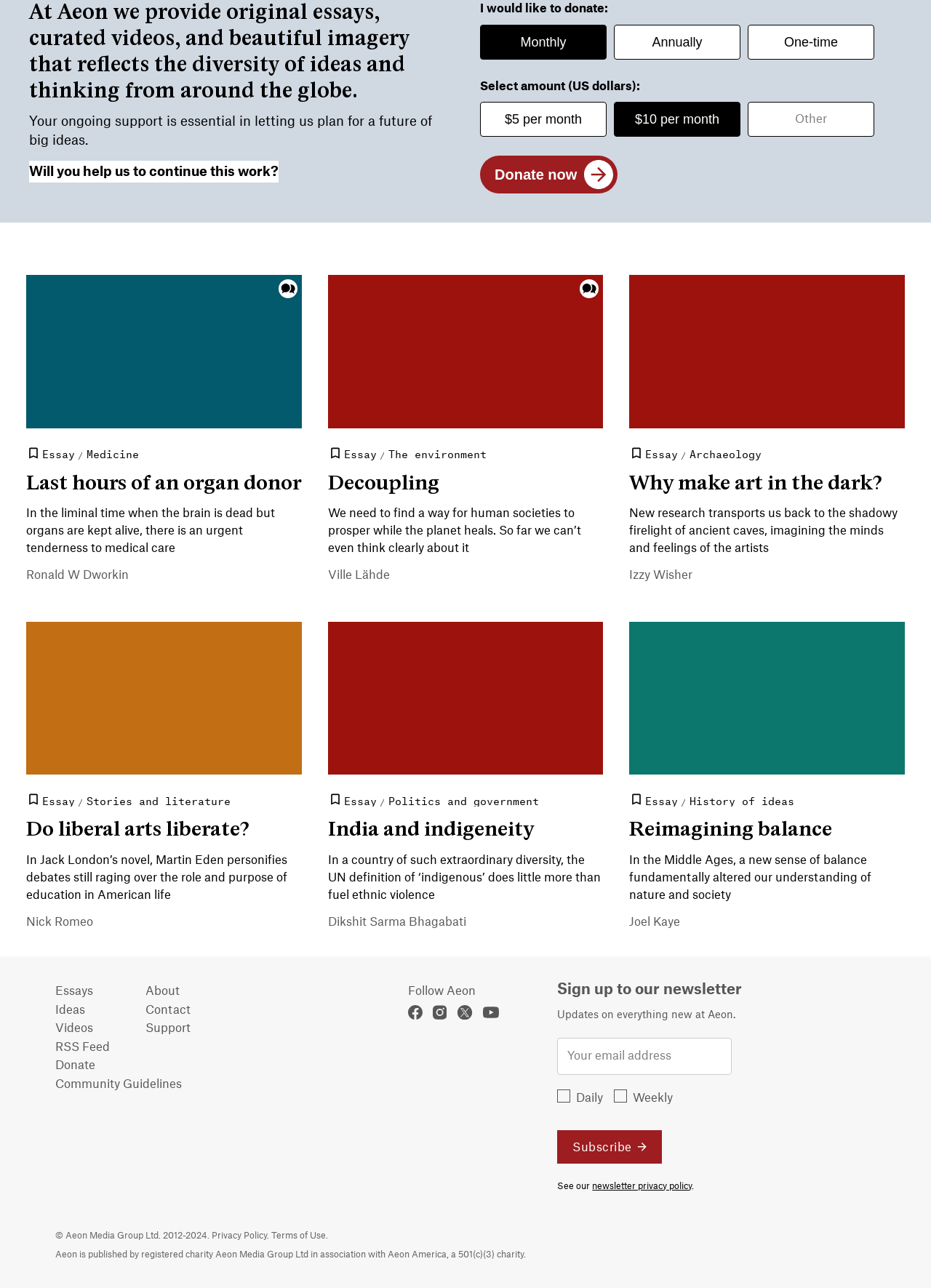Identify the bounding box for the described UI element: "name="email" placeholder="Your email address"".

[0.599, 0.806, 0.786, 0.835]